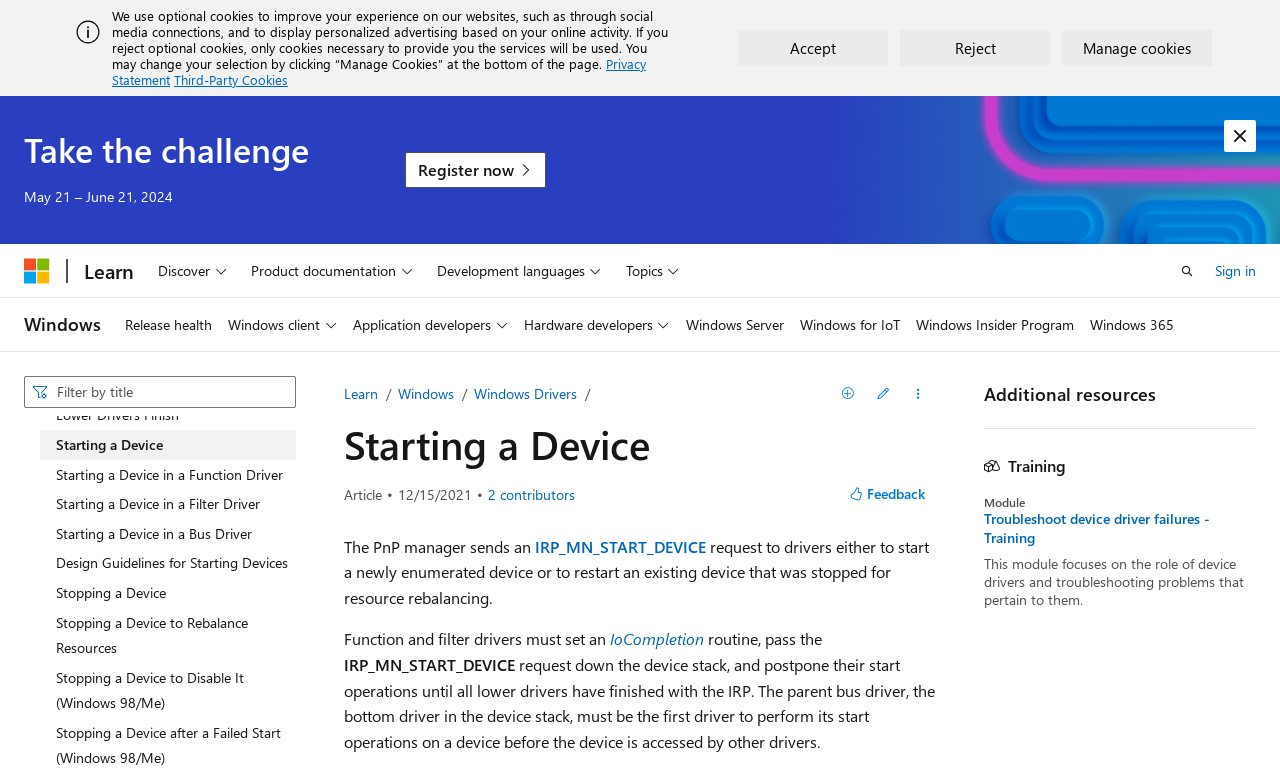Write a detailed summary of the webpage.

The webpage is about "Starting a Device" and appears to be a technical article or documentation related to Windows drivers. At the top, there is a banner with a cookie policy notification, which includes an image, a paragraph of text, and three buttons: "Accept", "Reject", and "Manage cookies". Below this, there is a heading "Take the challenge" with a date range "May 21 – June 21, 2024" and a "Register now" link.

The main content area has a navigation menu on the left with several buttons, including "Discover", "Product documentation", "Development languages", and "Topics". On the right, there is a search bar with a combobox that has a list of search suggestions, including various IRP_MN_ queries.

The main article content starts with a heading "Starting a Device" and has several paragraphs of text, including links to related topics such as "IRP_MN_START_DEVICE" and "IoCompletion". The text explains the process of starting a device and the roles of function, filter, and bus drivers in this process.

Below the article, there is a section with links to related resources, including "Learn", "Windows", and "Windows Drivers". There are also buttons for "Edit" and "More actions", as well as a "Feedback" button.

At the bottom of the page, there is a section with information about the article, including the review date and a list of contributors.